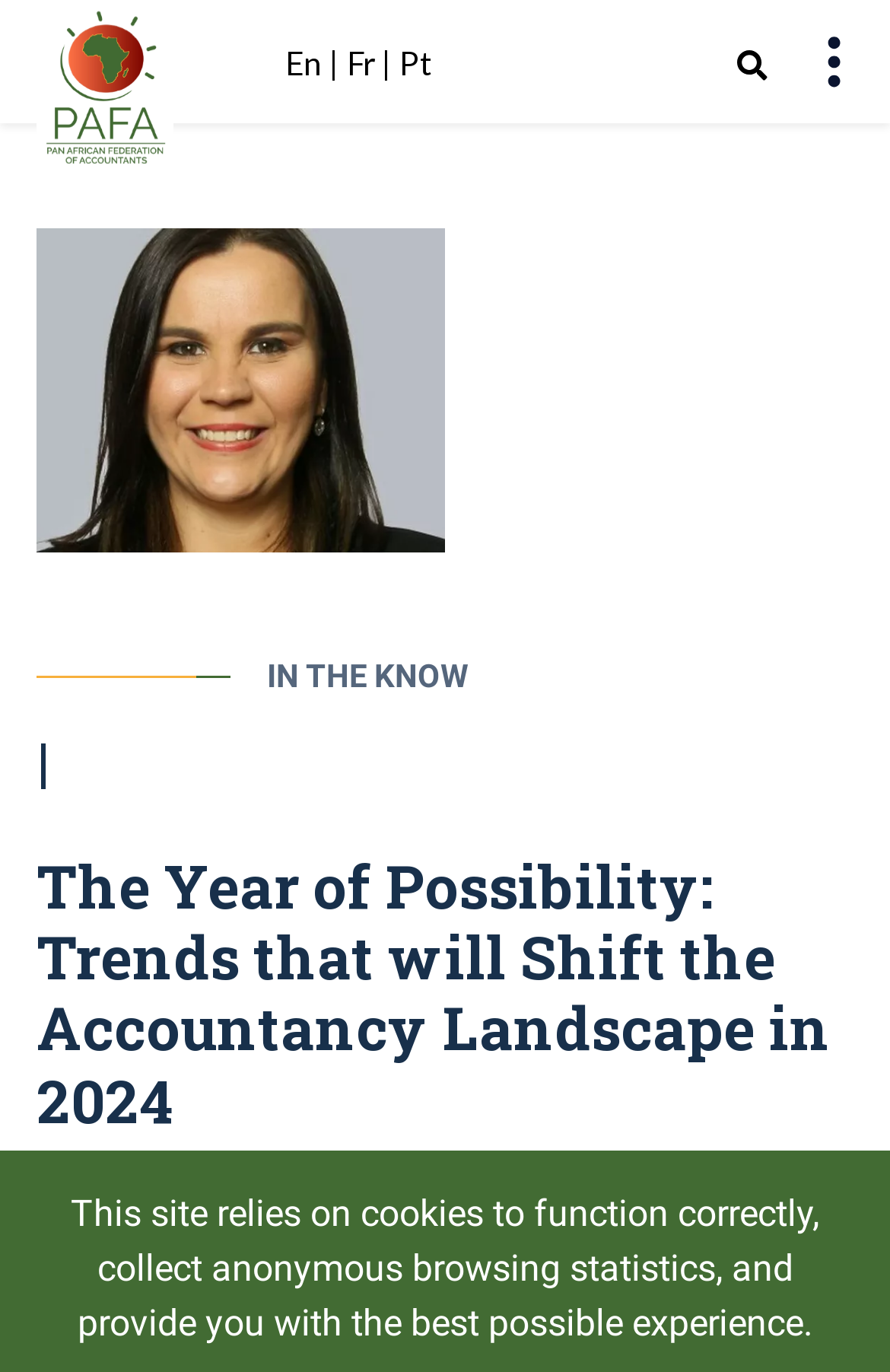Provide a short answer to the following question with just one word or phrase: What language options are available?

En, Fr, Pt